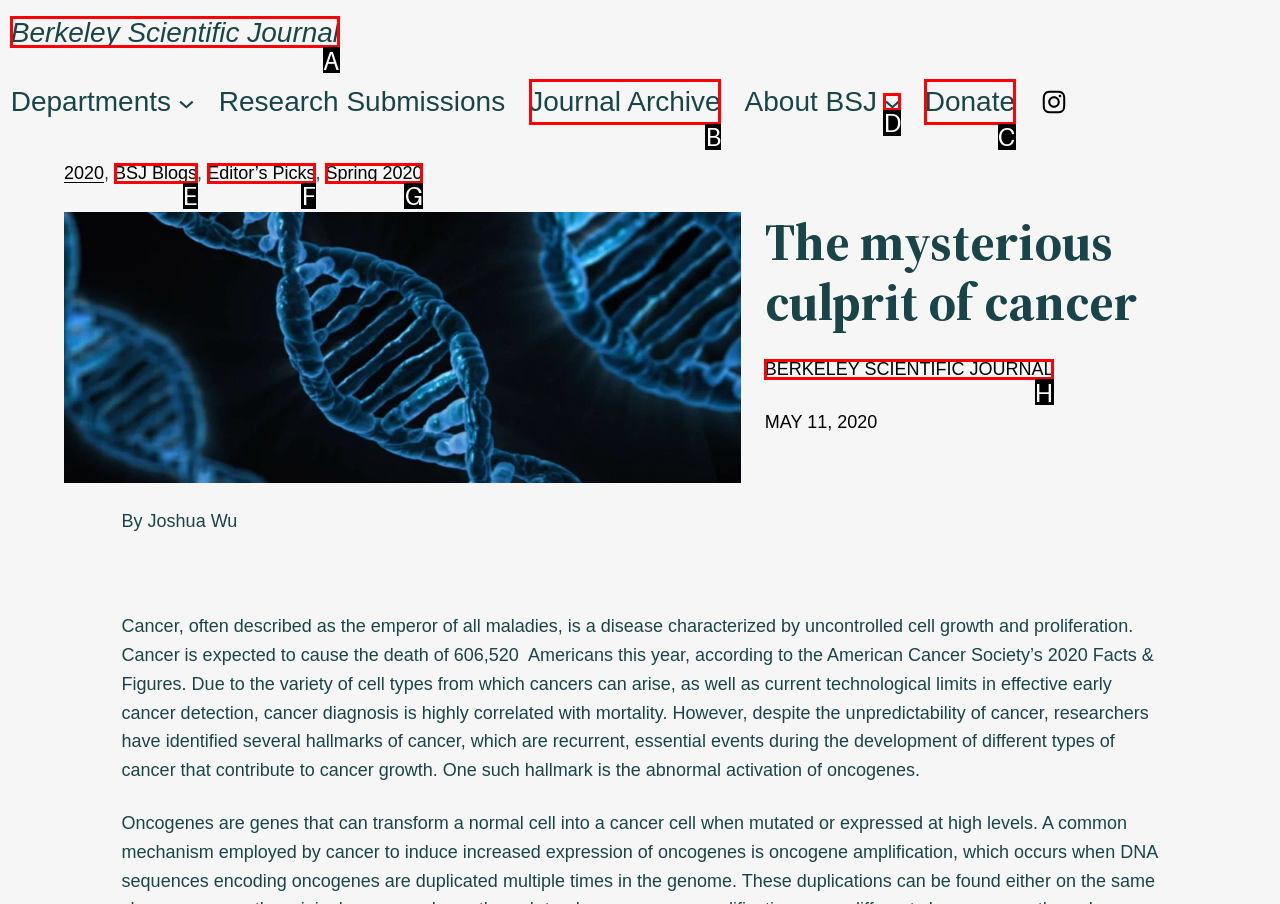Choose the letter that corresponds to the correct button to accomplish the task: Click on the 'BERKELEY SCIENTIFIC JOURNAL' link
Reply with the letter of the correct selection only.

H